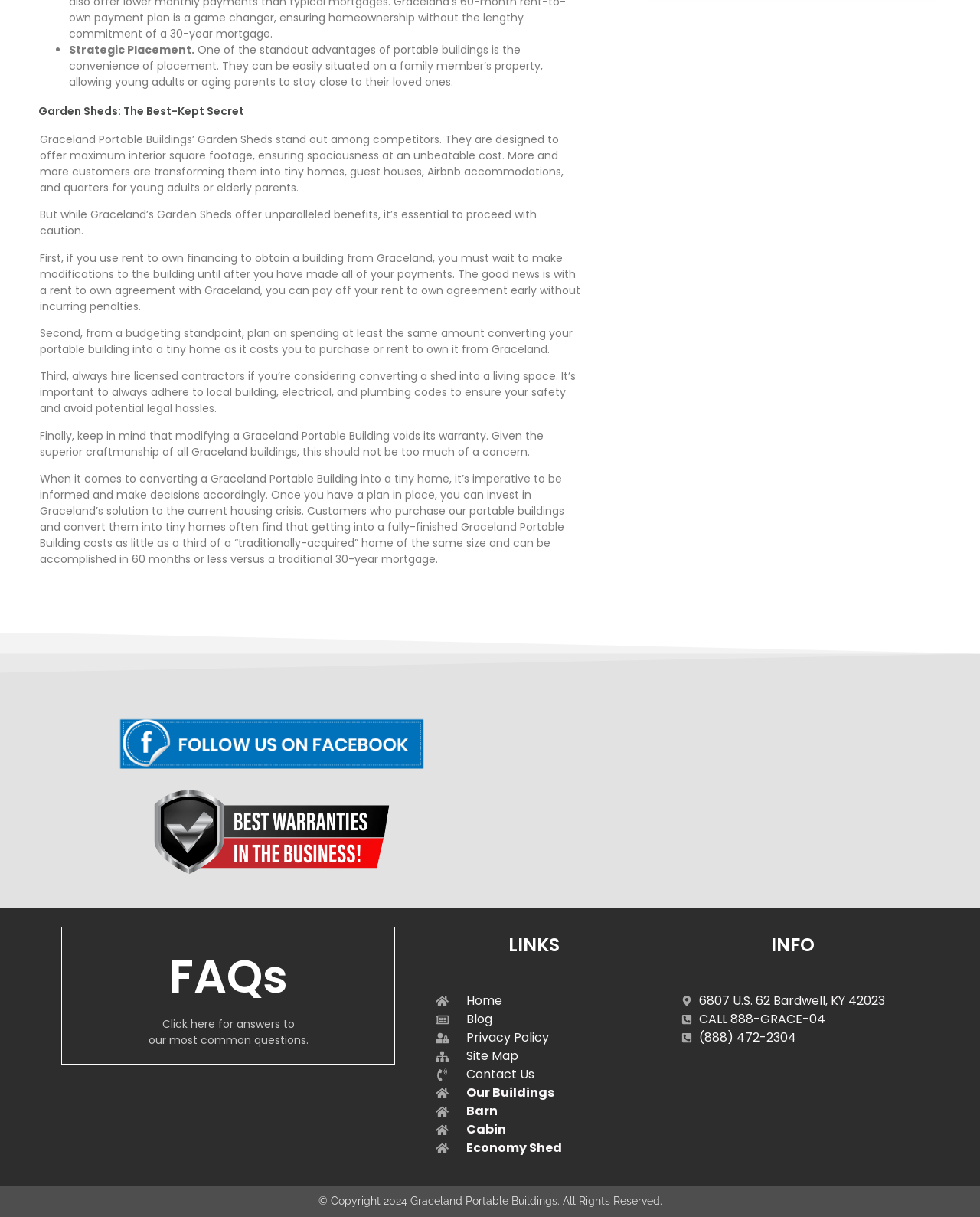Please give a one-word or short phrase response to the following question: 
What is the recommended approach for converting a shed into a living space?

Hire licensed contractors